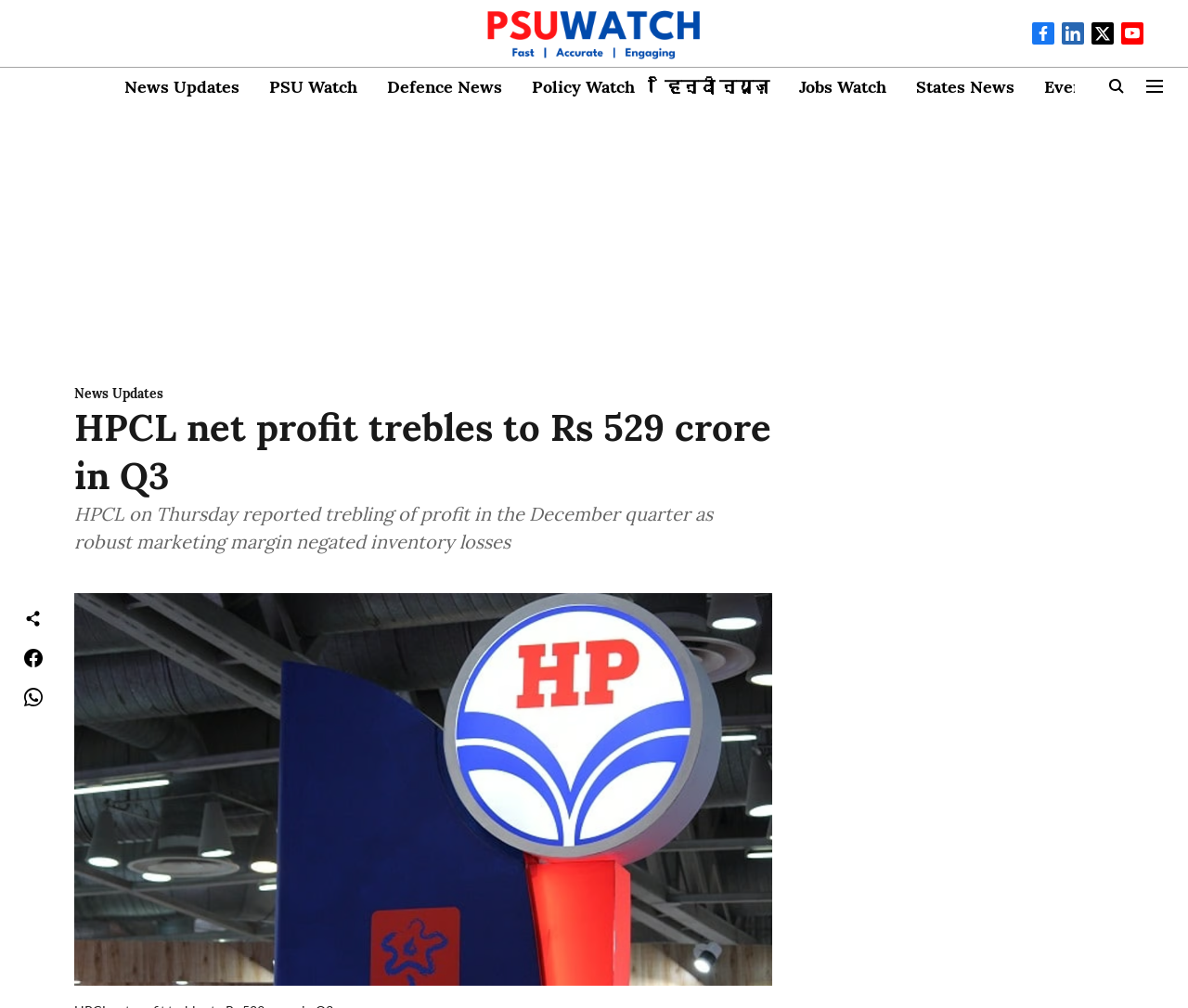Please locate the bounding box coordinates of the region I need to click to follow this instruction: "Read the previous post".

None